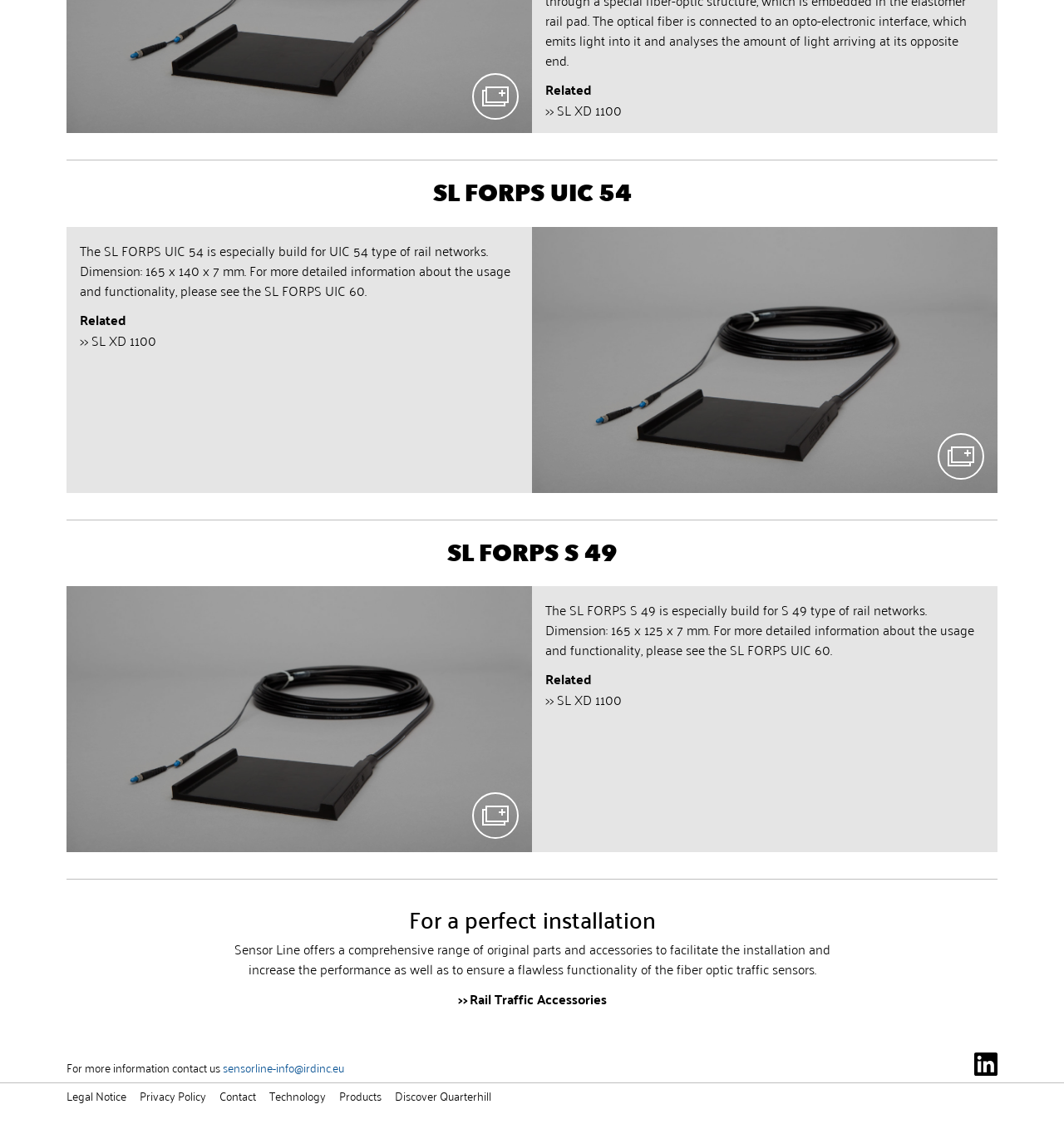Given the description "Privacy Policy", determine the bounding box of the corresponding UI element.

[0.131, 0.965, 0.194, 0.983]